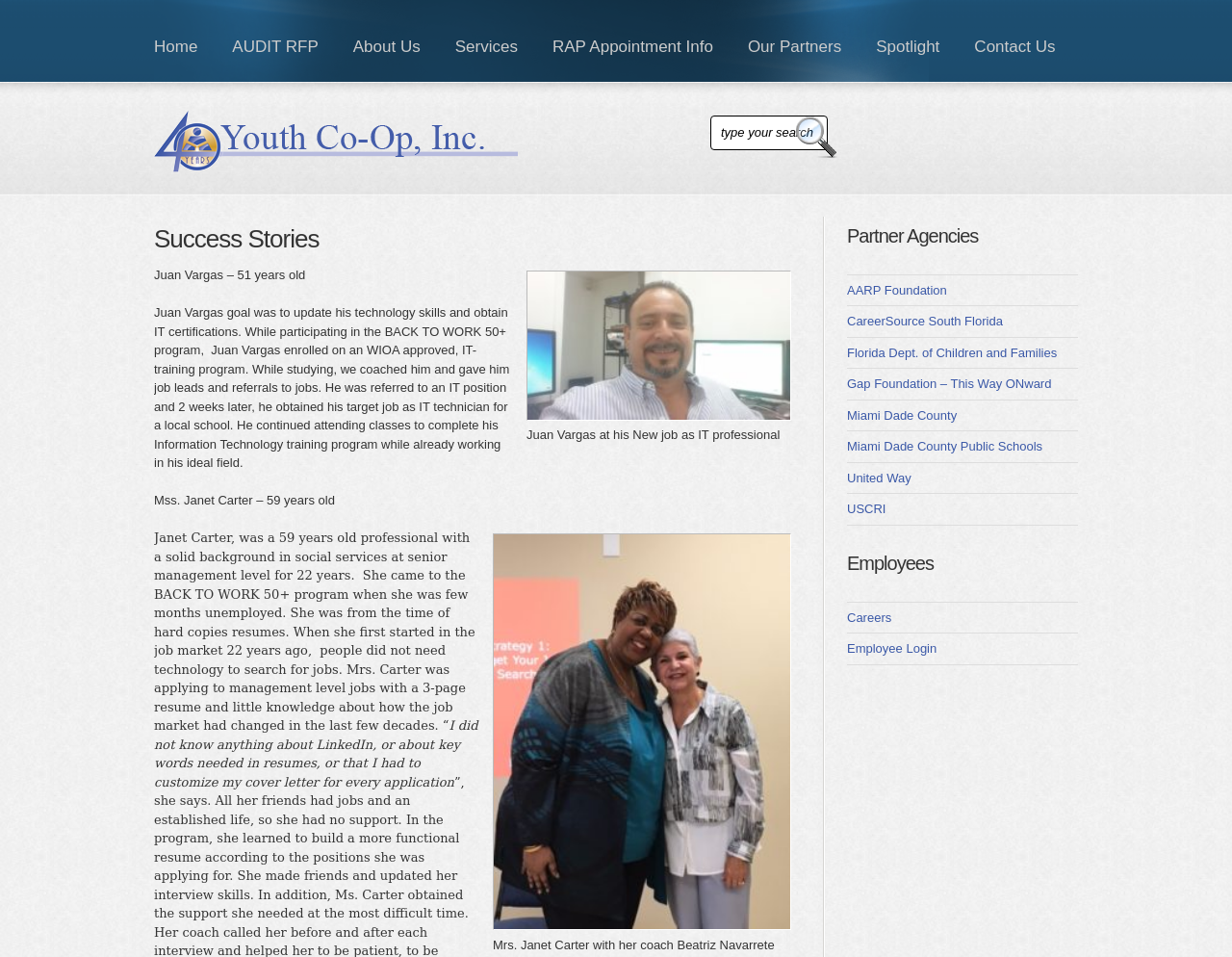For the following element description, predict the bounding box coordinates in the format (top-left x, top-left y, bottom-right x, bottom-right y). All values should be floating point numbers between 0 and 1. Description: Miami Dade County Public Schools

[0.688, 0.459, 0.846, 0.474]